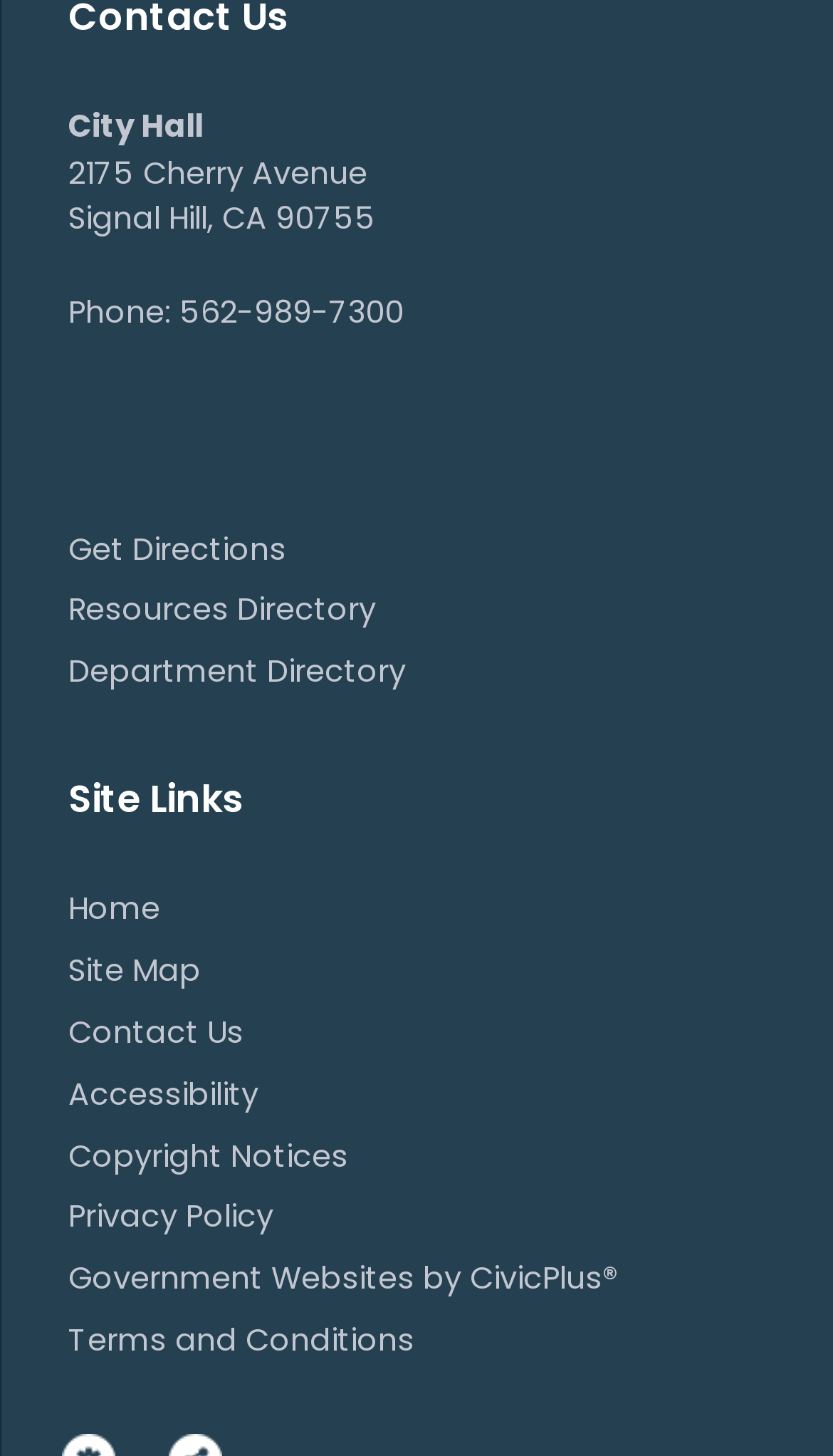Find the bounding box coordinates of the clickable region needed to perform the following instruction: "View resources directory". The coordinates should be provided as four float numbers between 0 and 1, i.e., [left, top, right, bottom].

[0.082, 0.404, 0.451, 0.434]